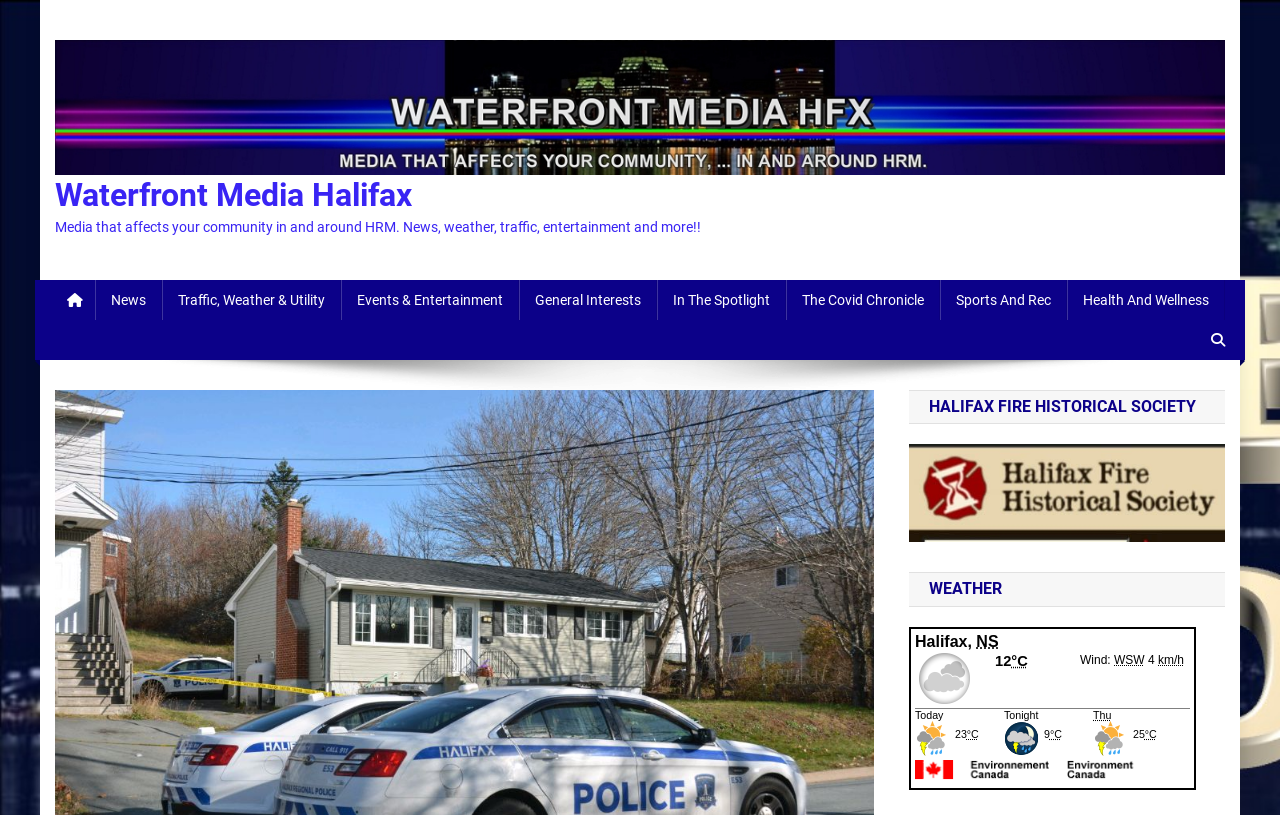Give a one-word or short-phrase answer to the following question: 
How many categories are listed under the 'News' section?

8